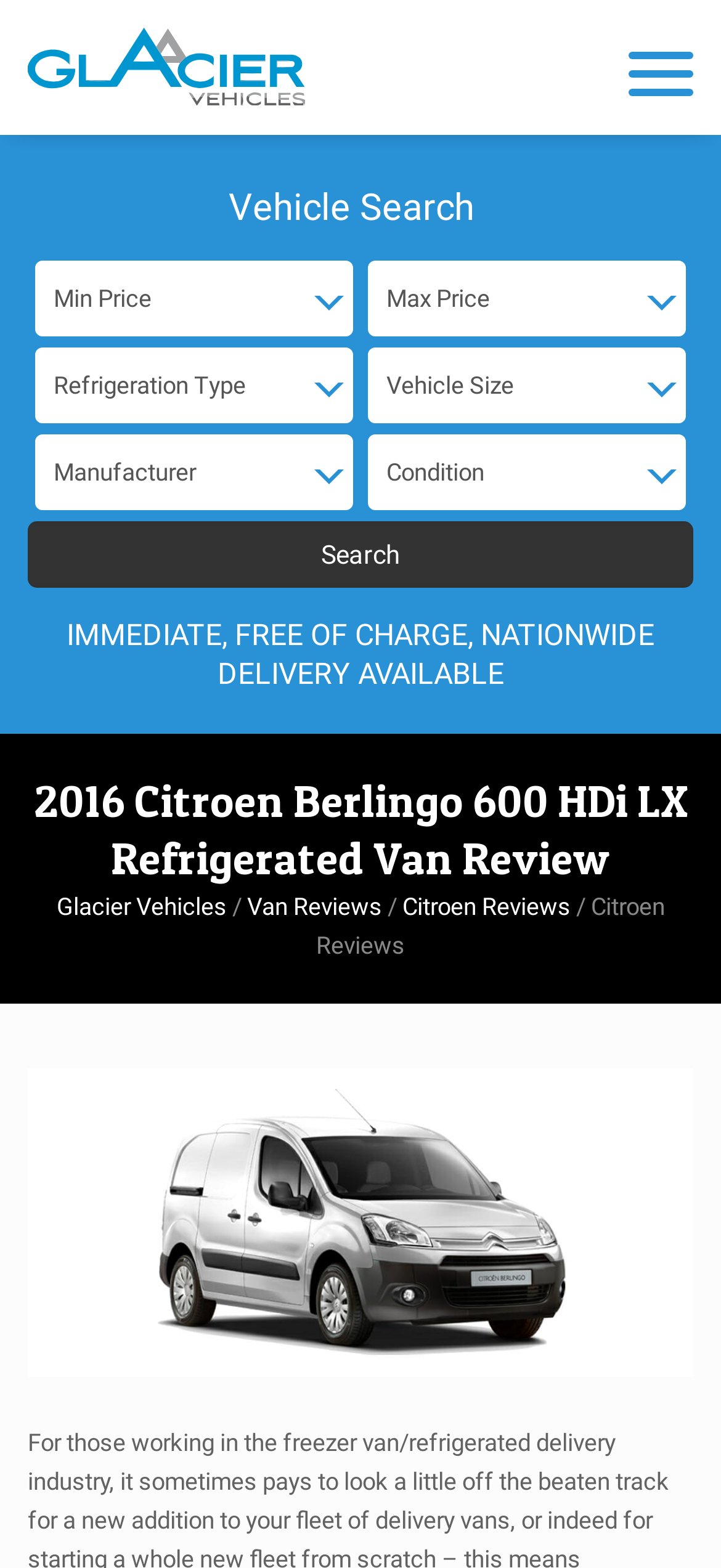Pinpoint the bounding box coordinates of the clickable area needed to execute the instruction: "Select an option from the first dropdown menu". The coordinates should be specified as four float numbers between 0 and 1, i.e., [left, top, right, bottom].

[0.046, 0.165, 0.492, 0.216]